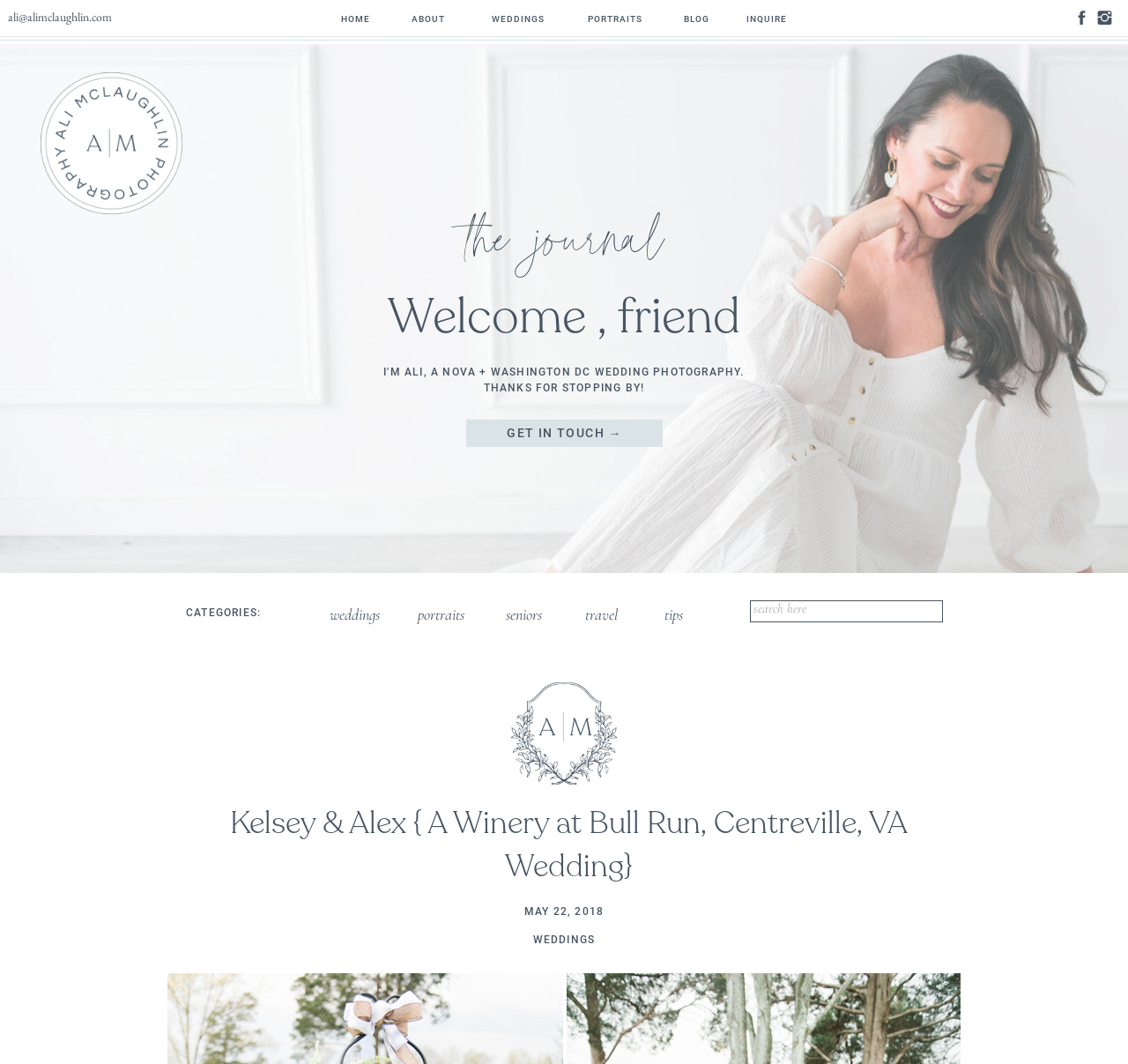Identify the headline of the webpage and generate its text content.

Welcome , friend
